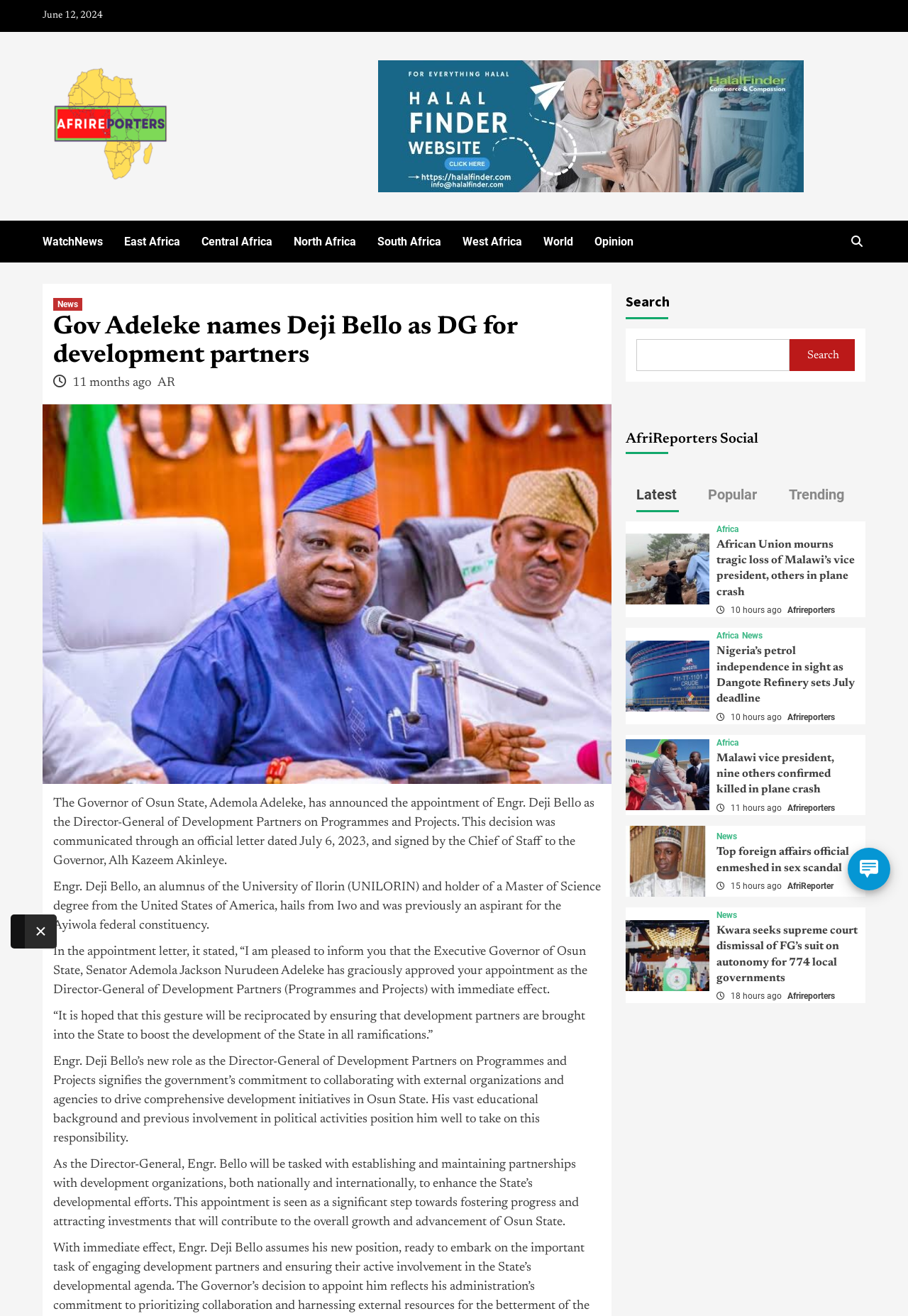Please answer the following question using a single word or phrase: 
What is the name of the person appointed as Director-General of Development Partners?

Engr. Deji Bello